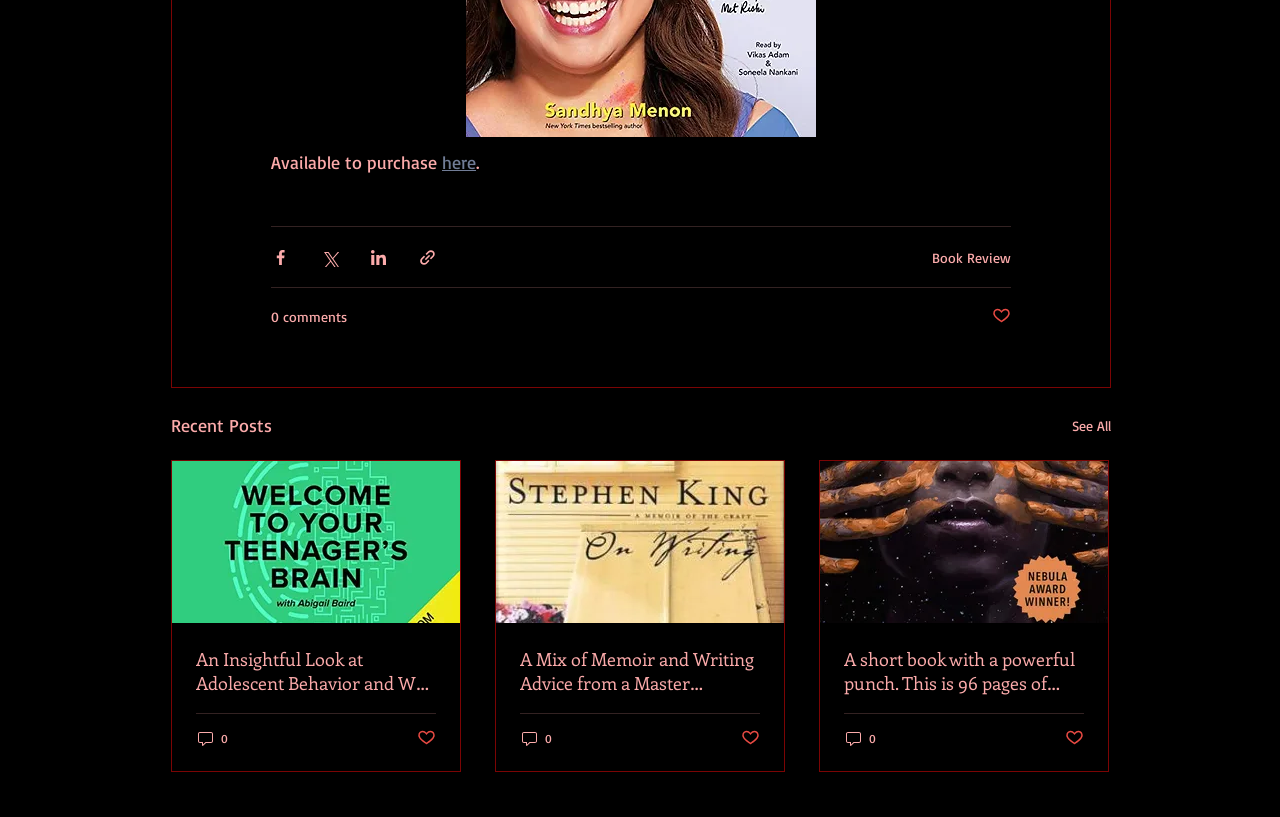Locate the bounding box coordinates of the UI element described by: "Book Review". The bounding box coordinates should consist of four float numbers between 0 and 1, i.e., [left, top, right, bottom].

[0.728, 0.305, 0.789, 0.326]